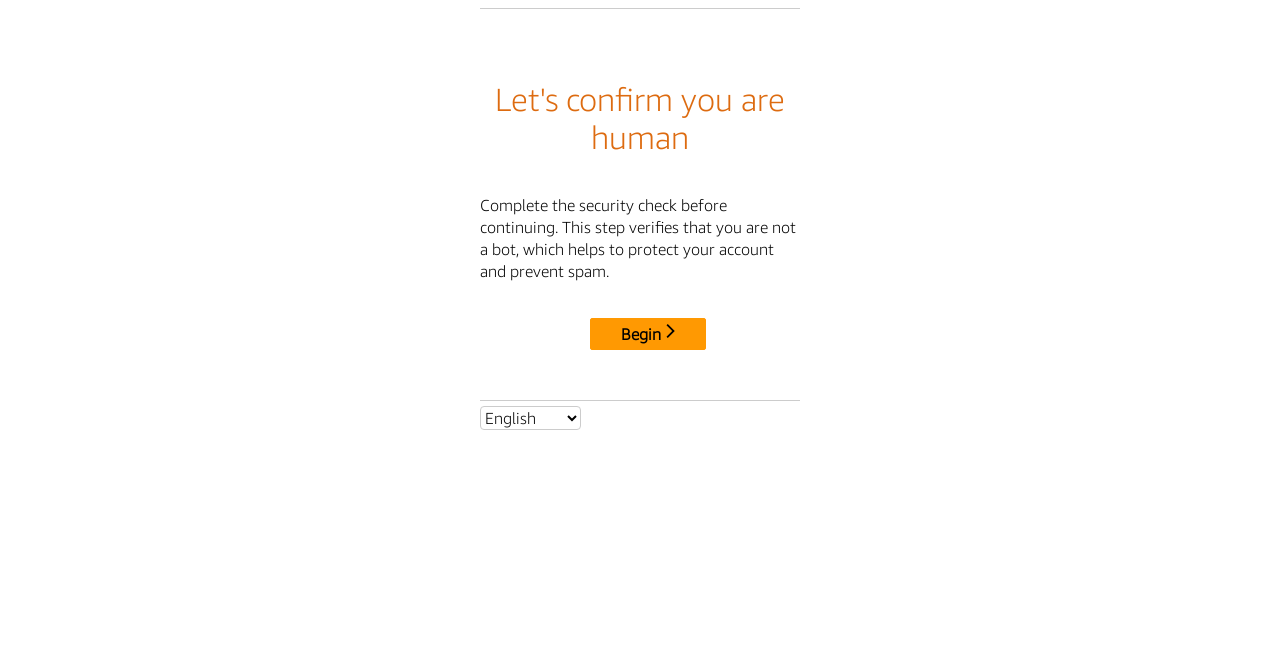Locate the bounding box of the user interface element based on this description: "Begin".

[0.461, 0.479, 0.552, 0.528]